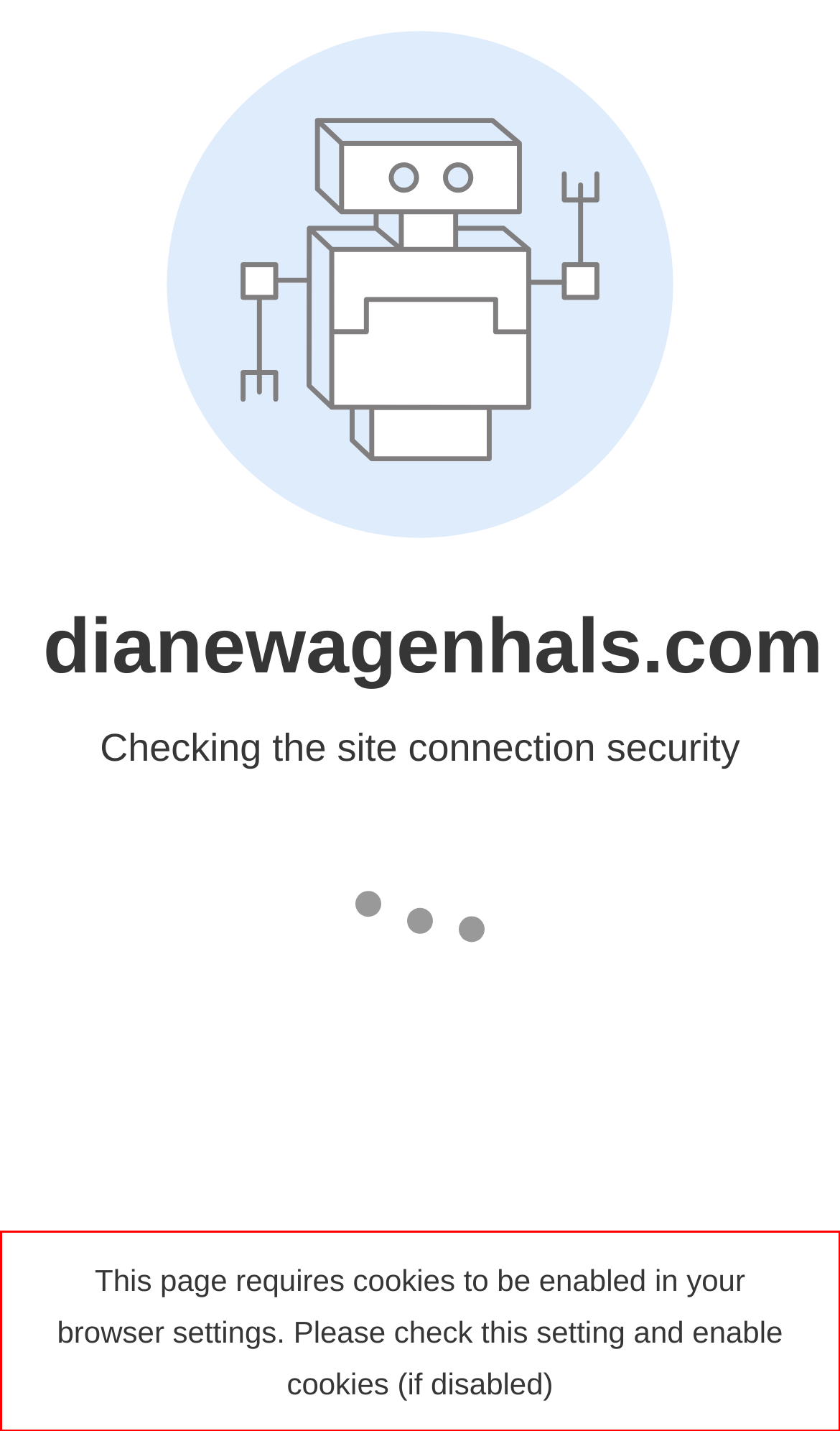Examine the screenshot of the webpage, locate the red bounding box, and generate the text contained within it.

This page requires cookies to be enabled in your browser settings. Please check this setting and enable cookies (if disabled)